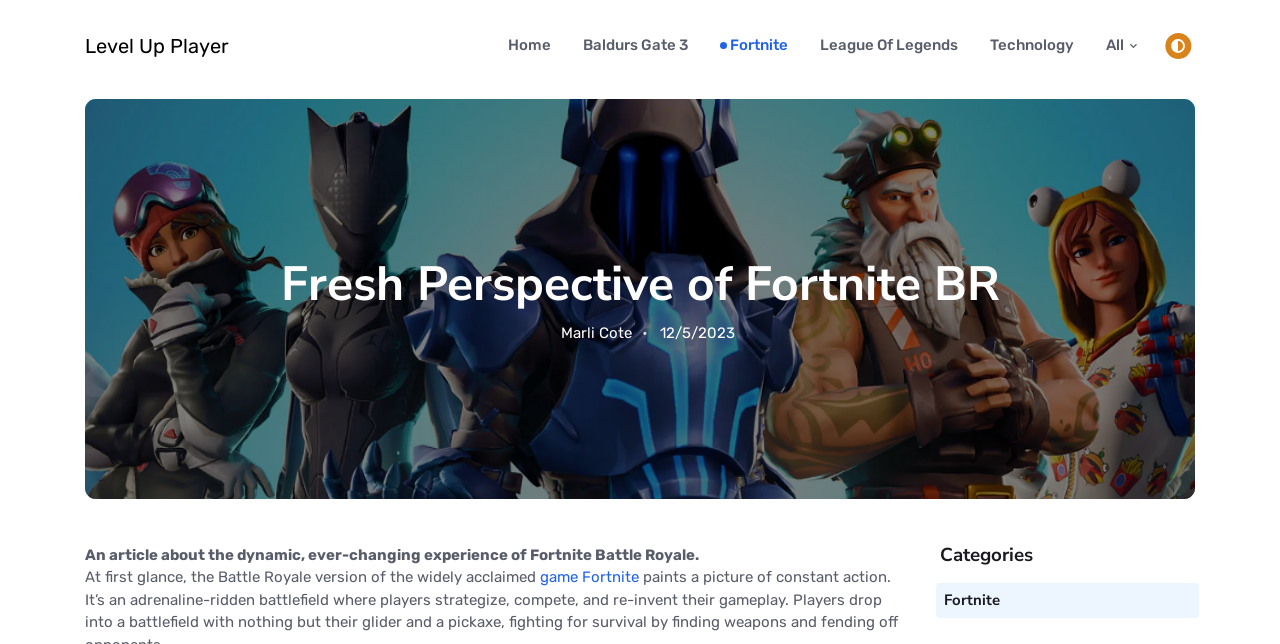Refer to the image and provide an in-depth answer to the question:
What is the category of the article?

I found the answer by looking at the heading 'Categories' and the subheading 'Fortnite'.